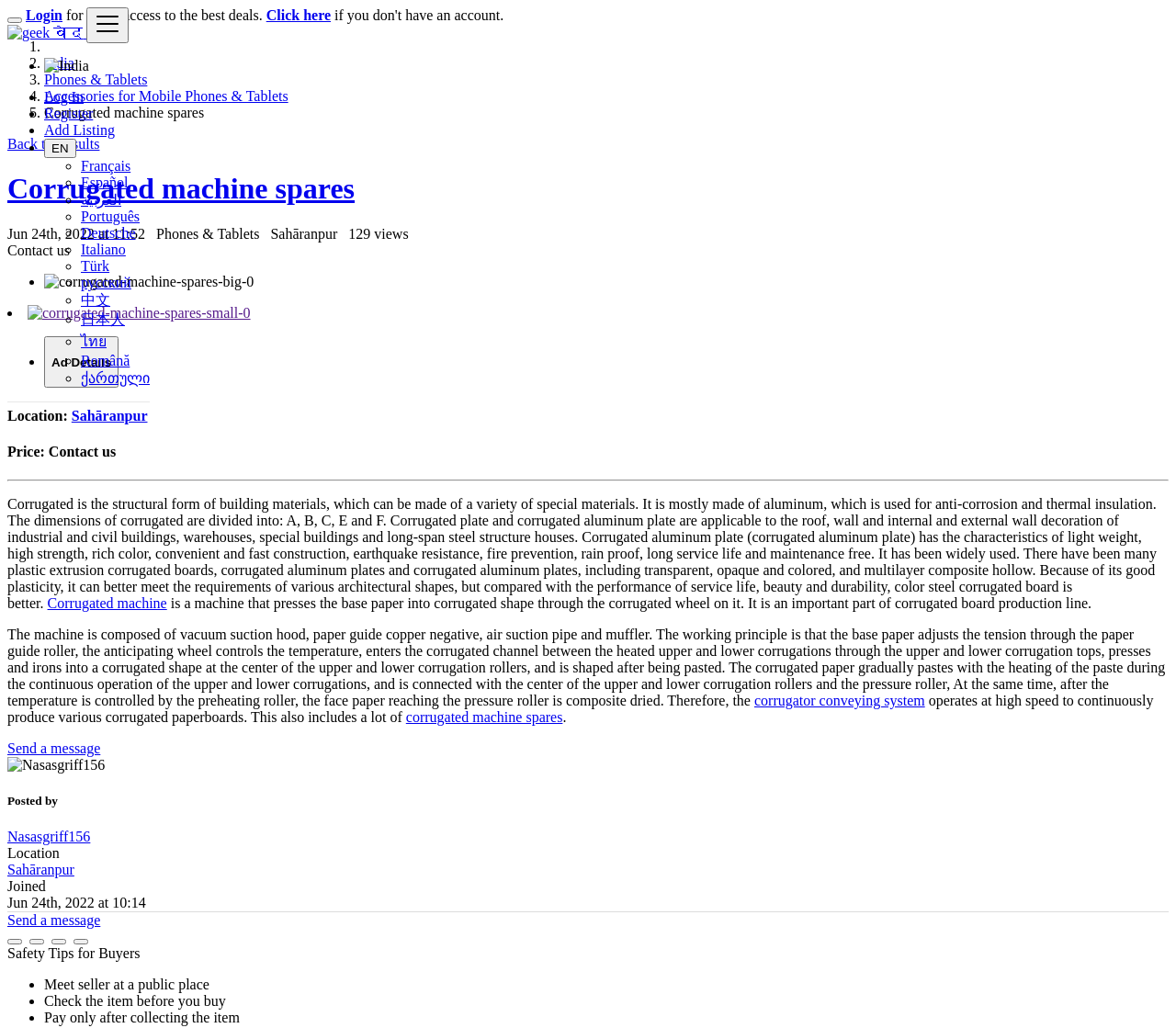Could you locate the bounding box coordinates for the section that should be clicked to accomplish this task: "Click the 'Add to Cart' button".

None